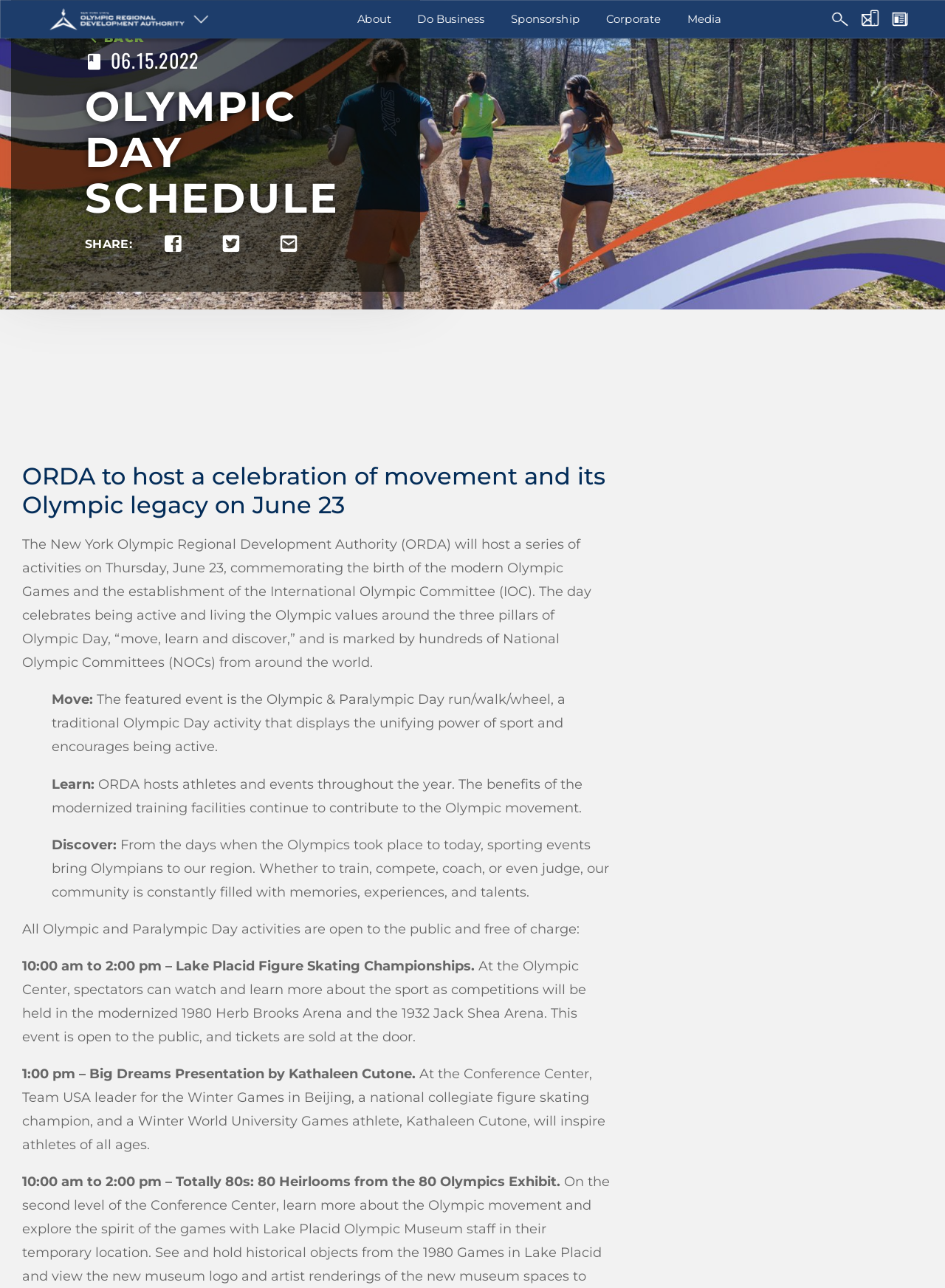Locate the bounding box coordinates of the area that needs to be clicked to fulfill the following instruction: "Click on the 'Contact' link". The coordinates should be in the format of four float numbers between 0 and 1, namely [left, top, right, bottom].

[0.905, 0.007, 0.937, 0.023]